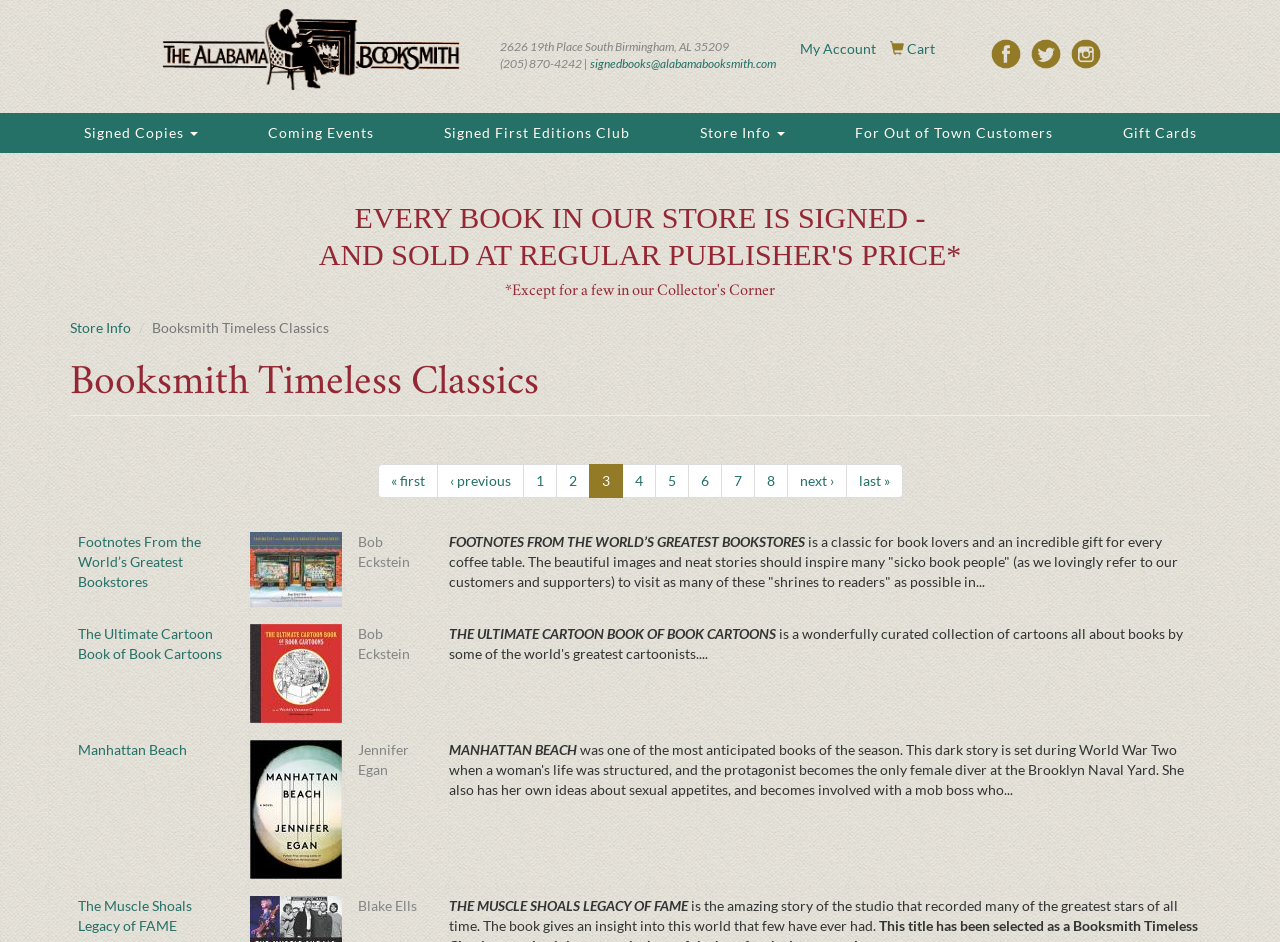Produce an elaborate caption capturing the essence of the webpage.

The webpage is for Booksmith Timeless Classics, a bookstore located in Birmingham, Alabama. At the top of the page, there is a link to skip to the main content, followed by a navigation menu with links to the home page, my account, and cart. Below this, the store's address and contact information are displayed.

On the left side of the page, there is a menu with links to various sections of the website, including signed copies, coming events, and store information. Above this menu, there is a heading that reads "EVERY BOOK IN OUR STORE IS SIGNED - AND SOLD AT REGULAR PUBLISHER'S PRICE*" with a note below it stating that this exception applies to a few books in the Collector's Corner.

The main content of the page is a grid of book recommendations, with each row containing three books. Each book is represented by a link with a brief description and an image. The books are arranged in a grid pattern, with three rows visible on the page. The books are titled "Footnotes From the World’s Greatest Bookstores", "The Ultimate Cartoon Book of Book Cartoons", and "Manhattan Beach", among others.

At the bottom of the page, there is a pagination menu with links to navigate to the first, previous, next, and last pages of book recommendations.

Throughout the page, there are several images, including icons for the navigation menu and images for each book recommendation. The overall layout is organized, with clear headings and concise text.